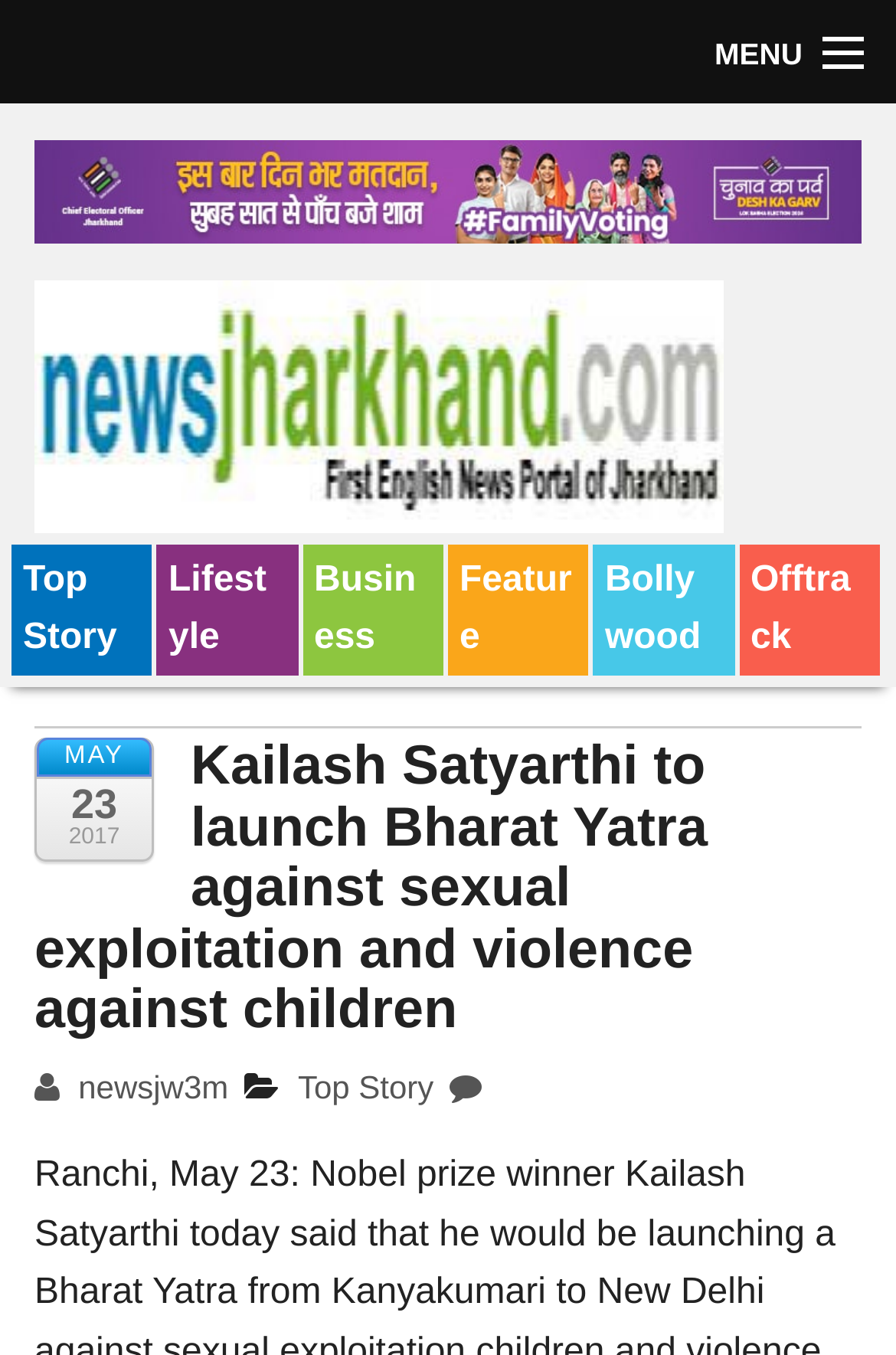Identify the bounding box coordinates of the specific part of the webpage to click to complete this instruction: "View News Jharkhand".

[0.038, 0.284, 0.808, 0.313]